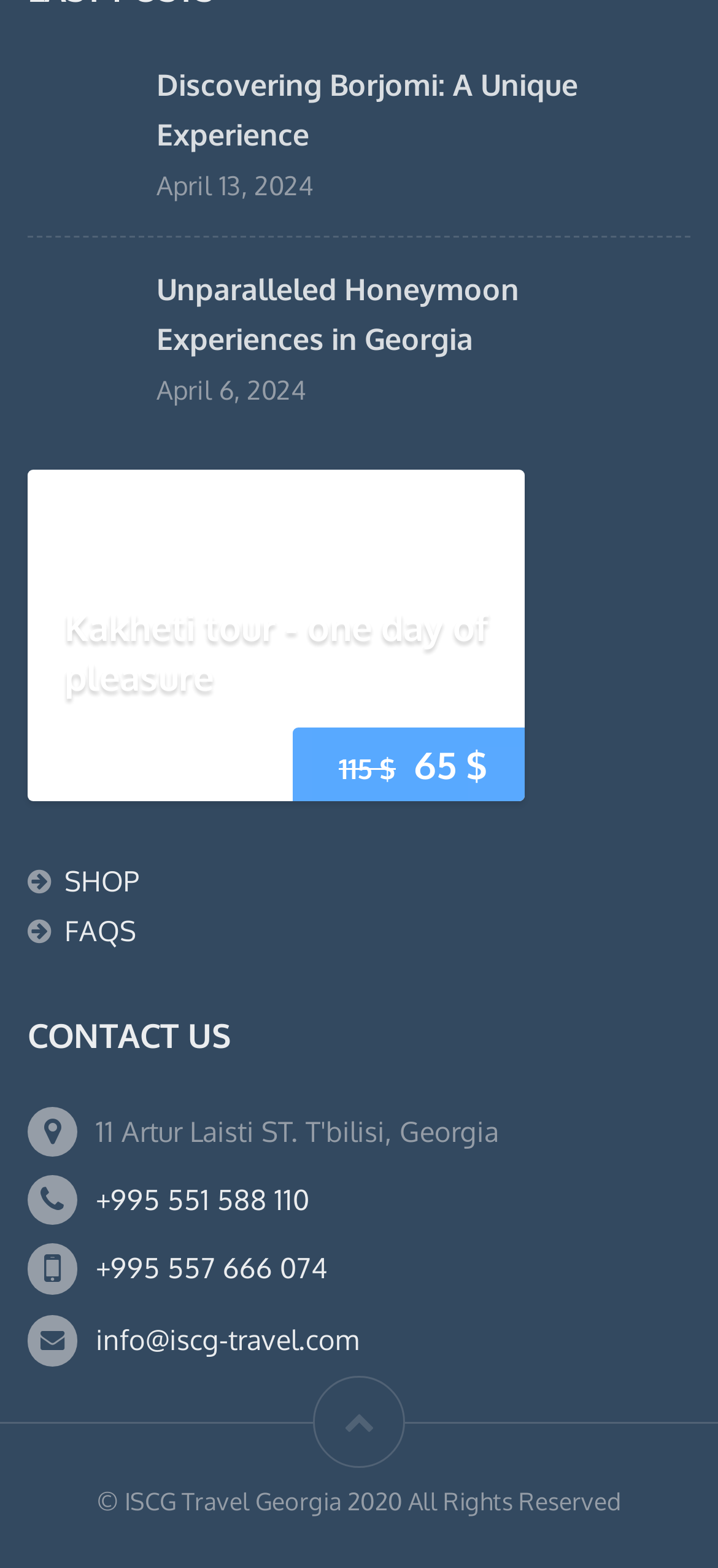Using the information in the image, give a detailed answer to the following question: What is the price of the 'Kakheti tour'?

The price of the 'Kakheti tour' is mentioned as 'Original price was: 115$. Current price is: 65$.' on the webpage, indicating a discounted price of 65 dollars.